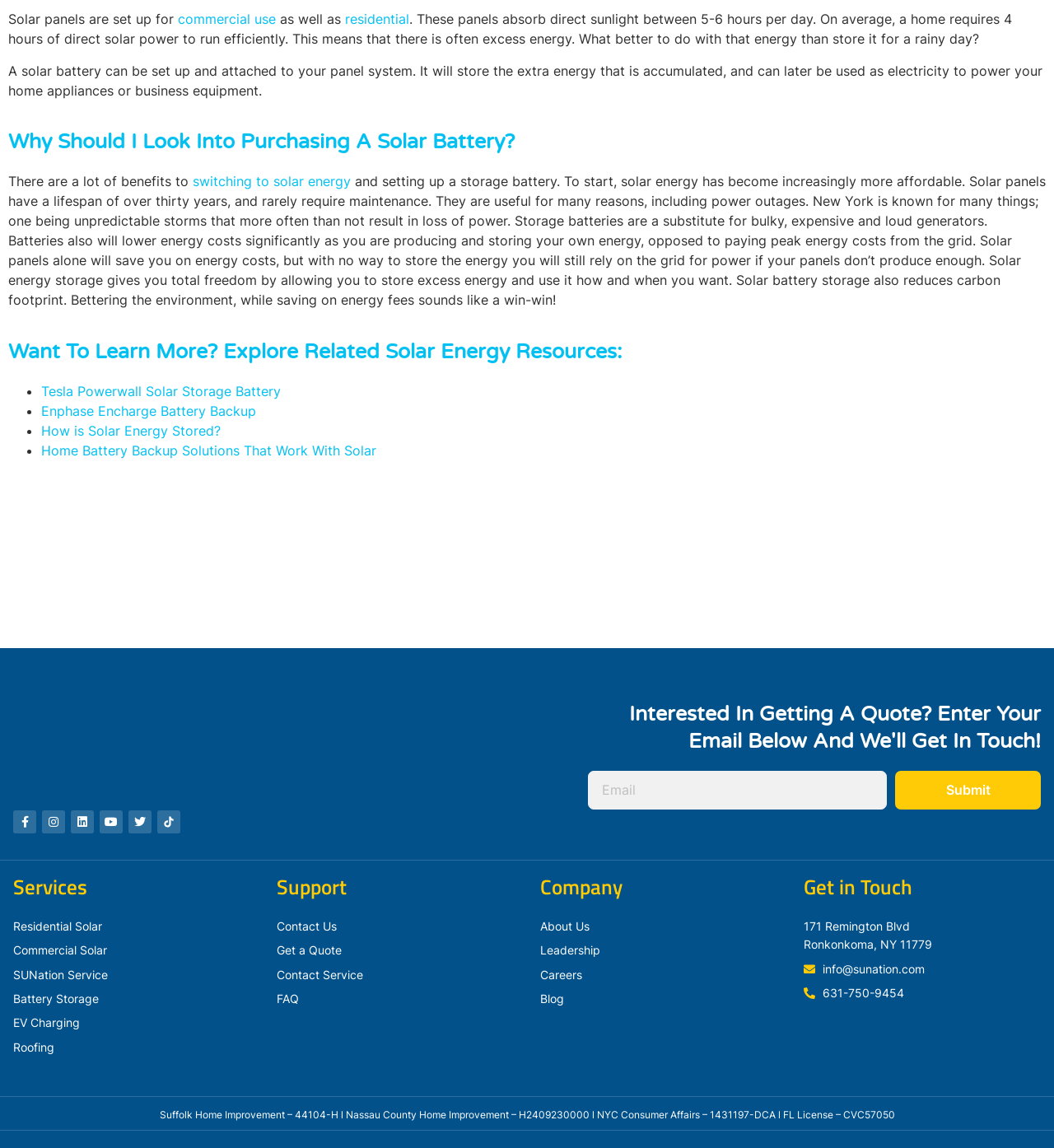Highlight the bounding box coordinates of the region I should click on to meet the following instruction: "Enter your email to get a quote".

[0.557, 0.671, 0.842, 0.705]